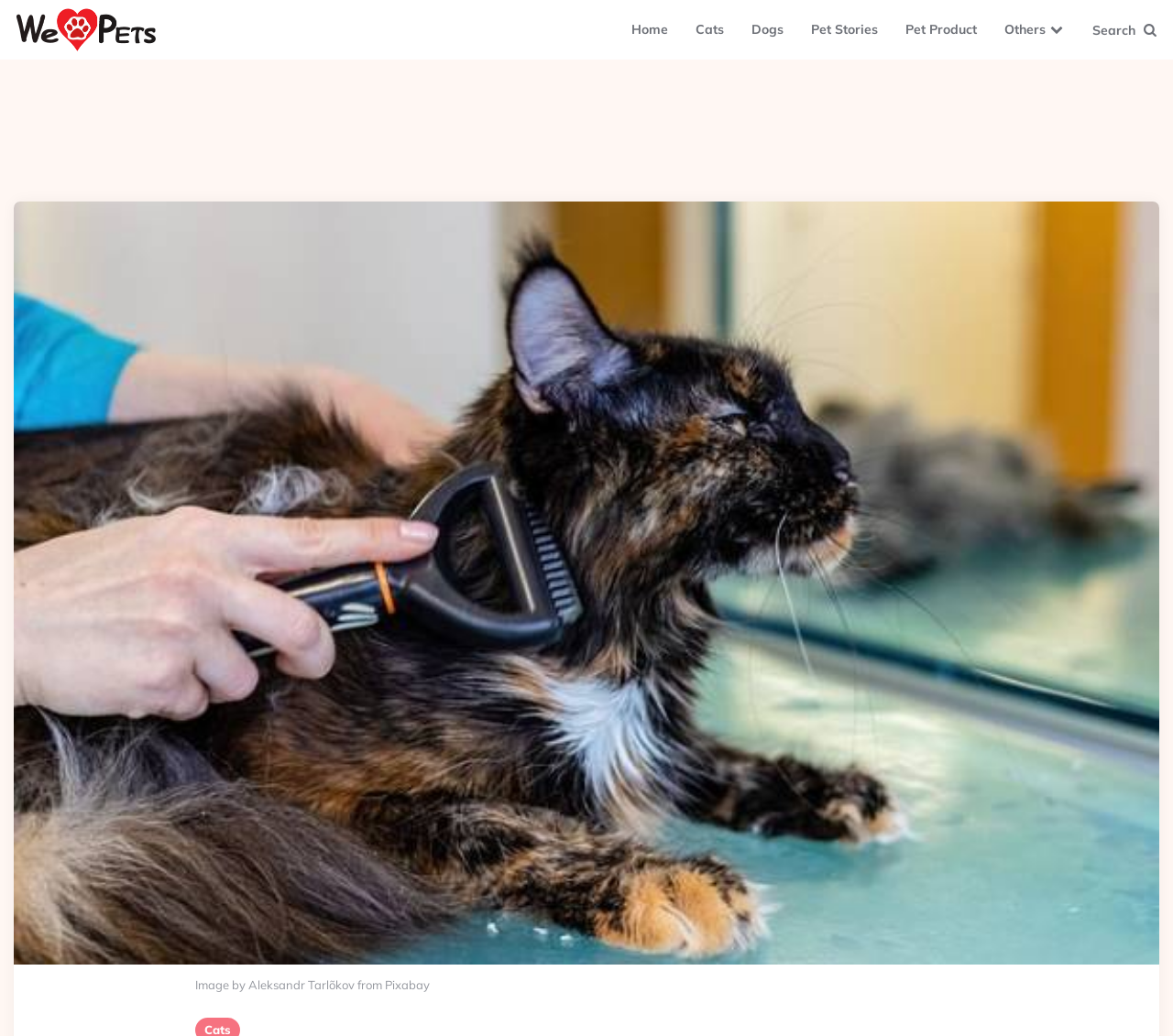What is the name of the website?
Use the information from the image to give a detailed answer to the question.

I determined the name of the website by looking at the top-left corner of the webpage, where I found a link and an image with the text 'We Love Pets'.